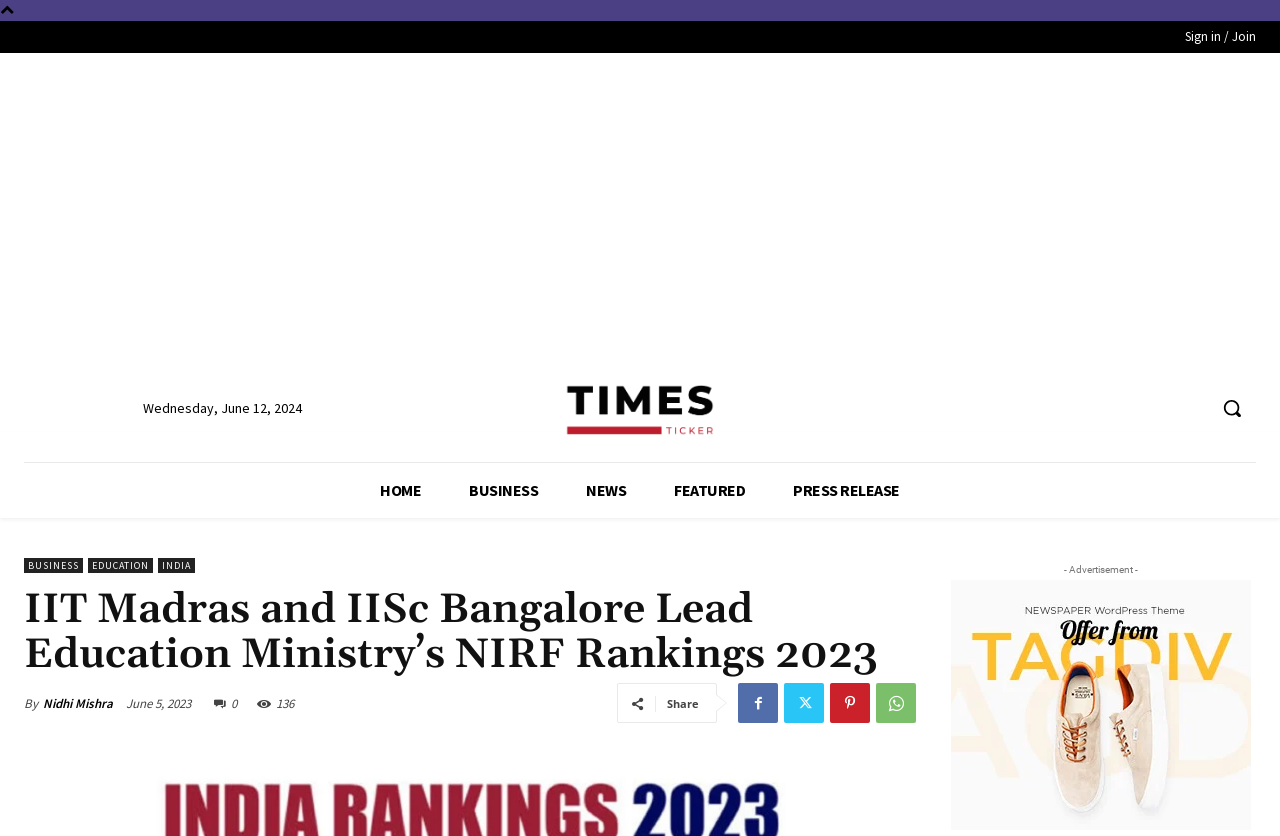What is the headline of the webpage?

IIT Madras and IISc Bangalore Lead Education Ministry’s NIRF Rankings 2023